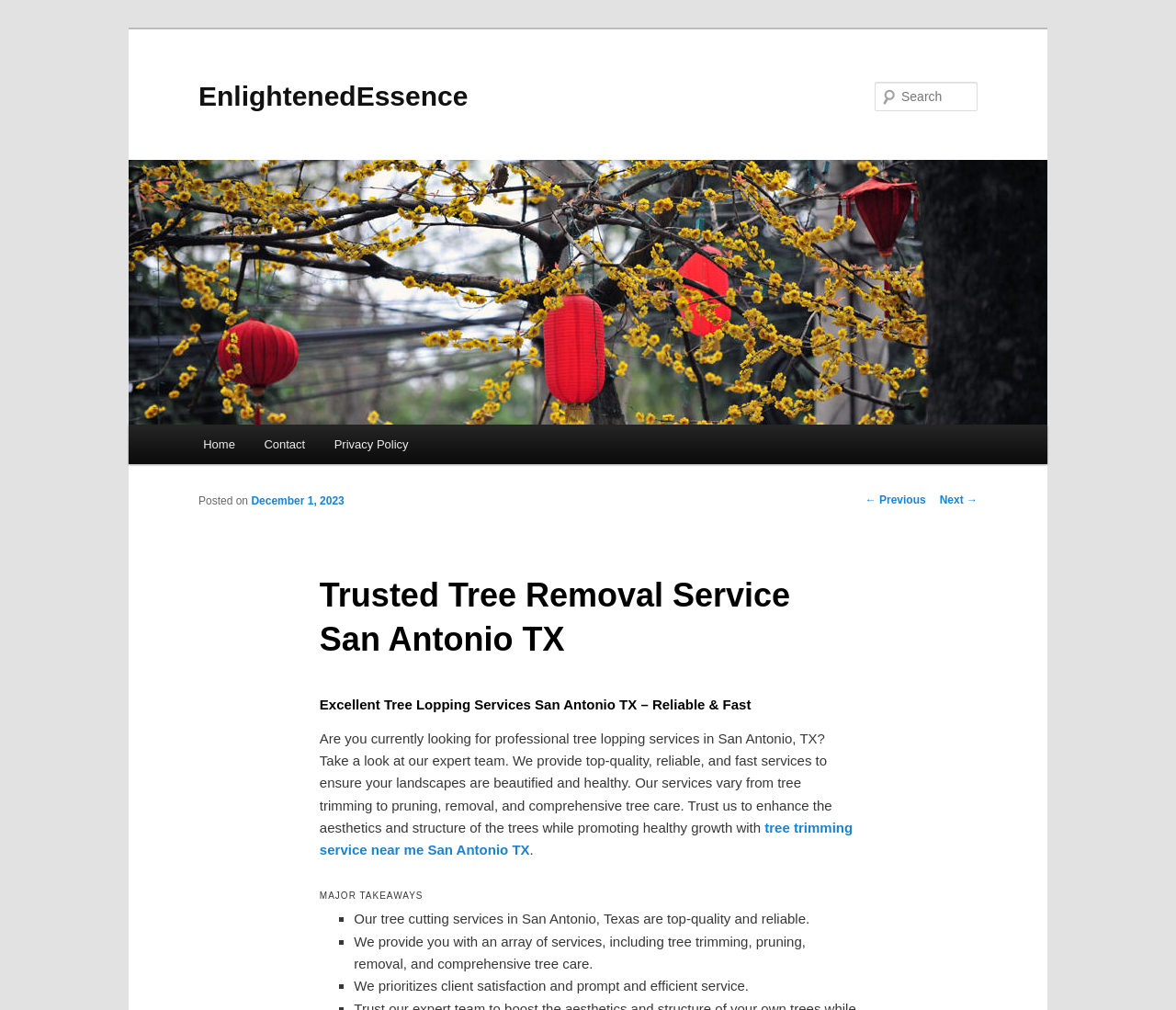Can you identify the bounding box coordinates of the clickable region needed to carry out this instruction: 'Email this article'? The coordinates should be four float numbers within the range of 0 to 1, stated as [left, top, right, bottom].

None